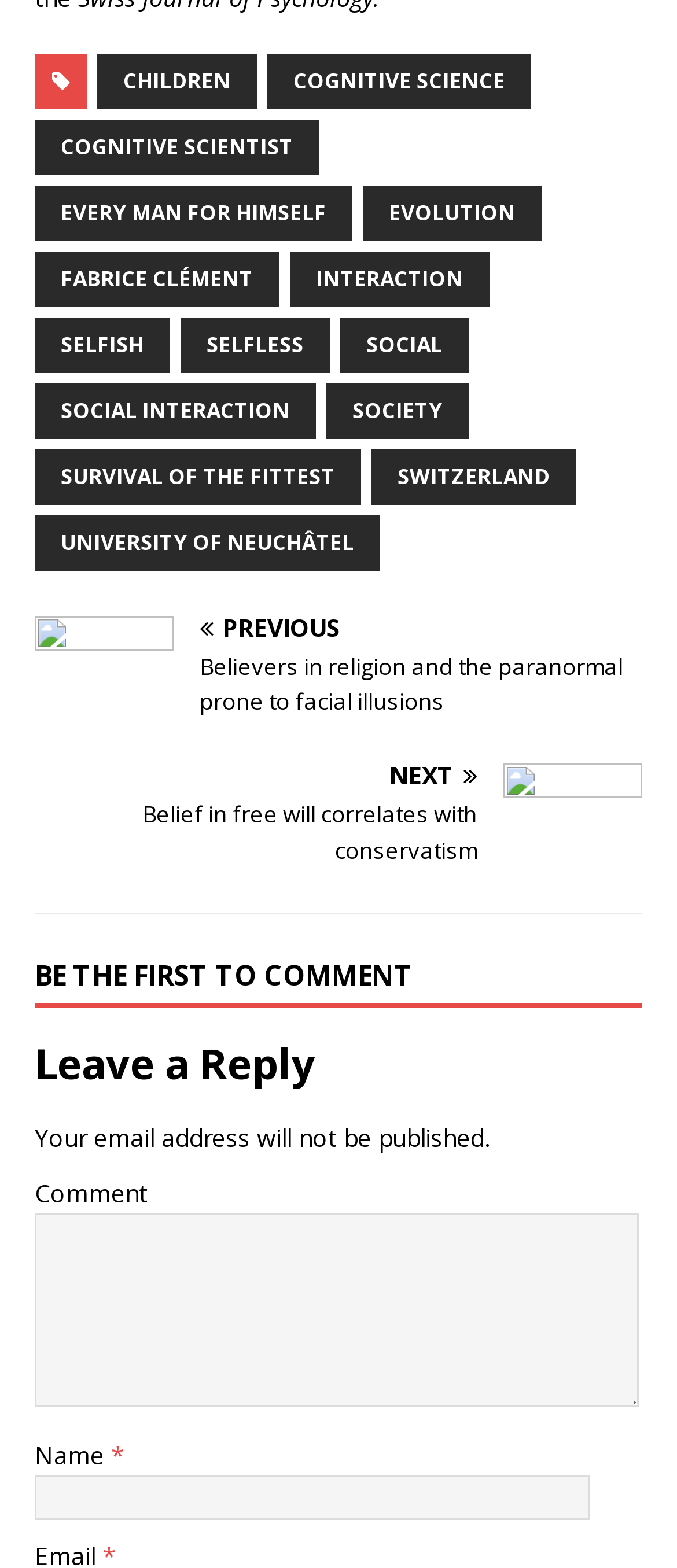Using the provided element description "survival of the fittest", determine the bounding box coordinates of the UI element.

[0.051, 0.286, 0.533, 0.322]